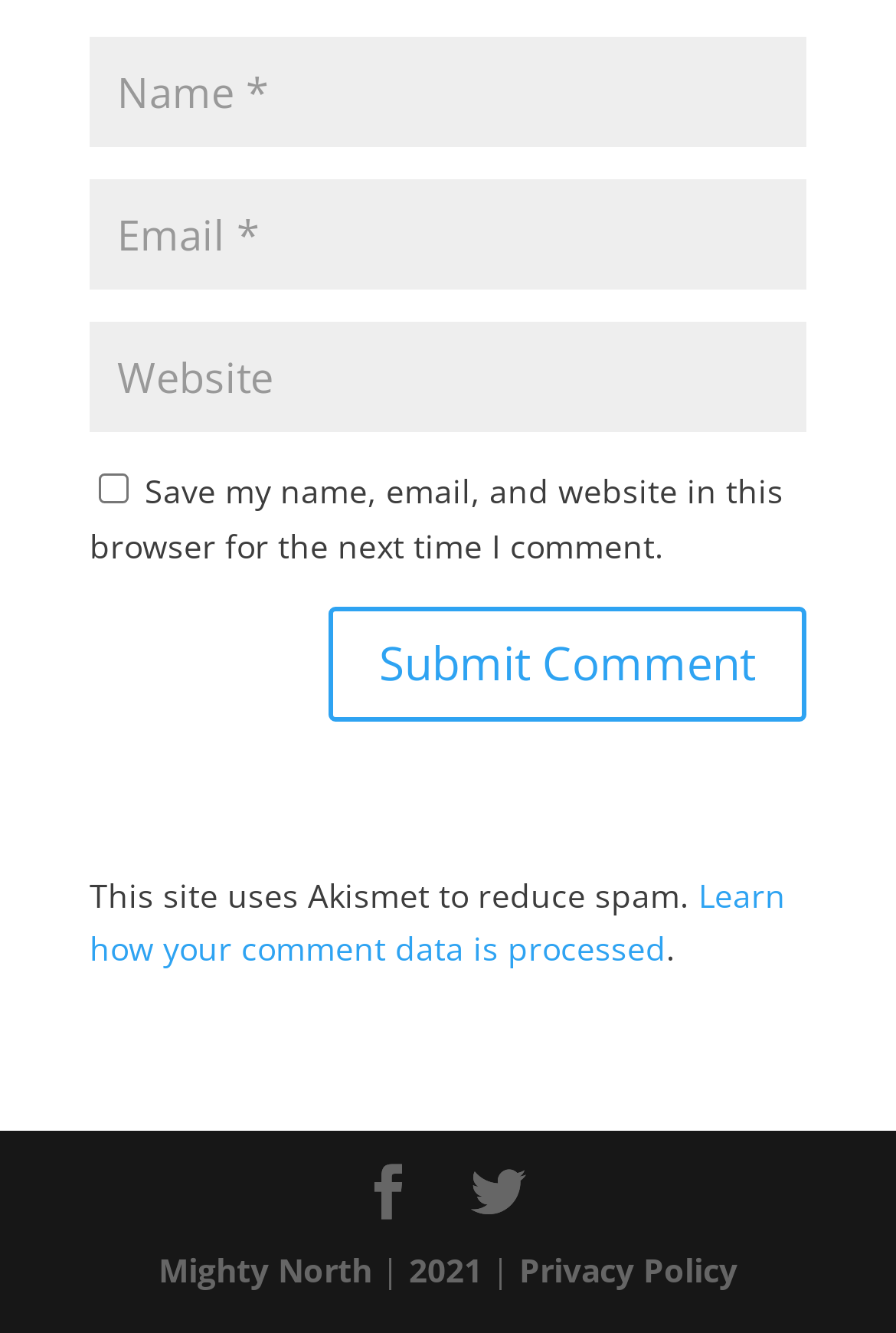What is the purpose of the checkbox?
Examine the screenshot and reply with a single word or phrase.

Save comment data